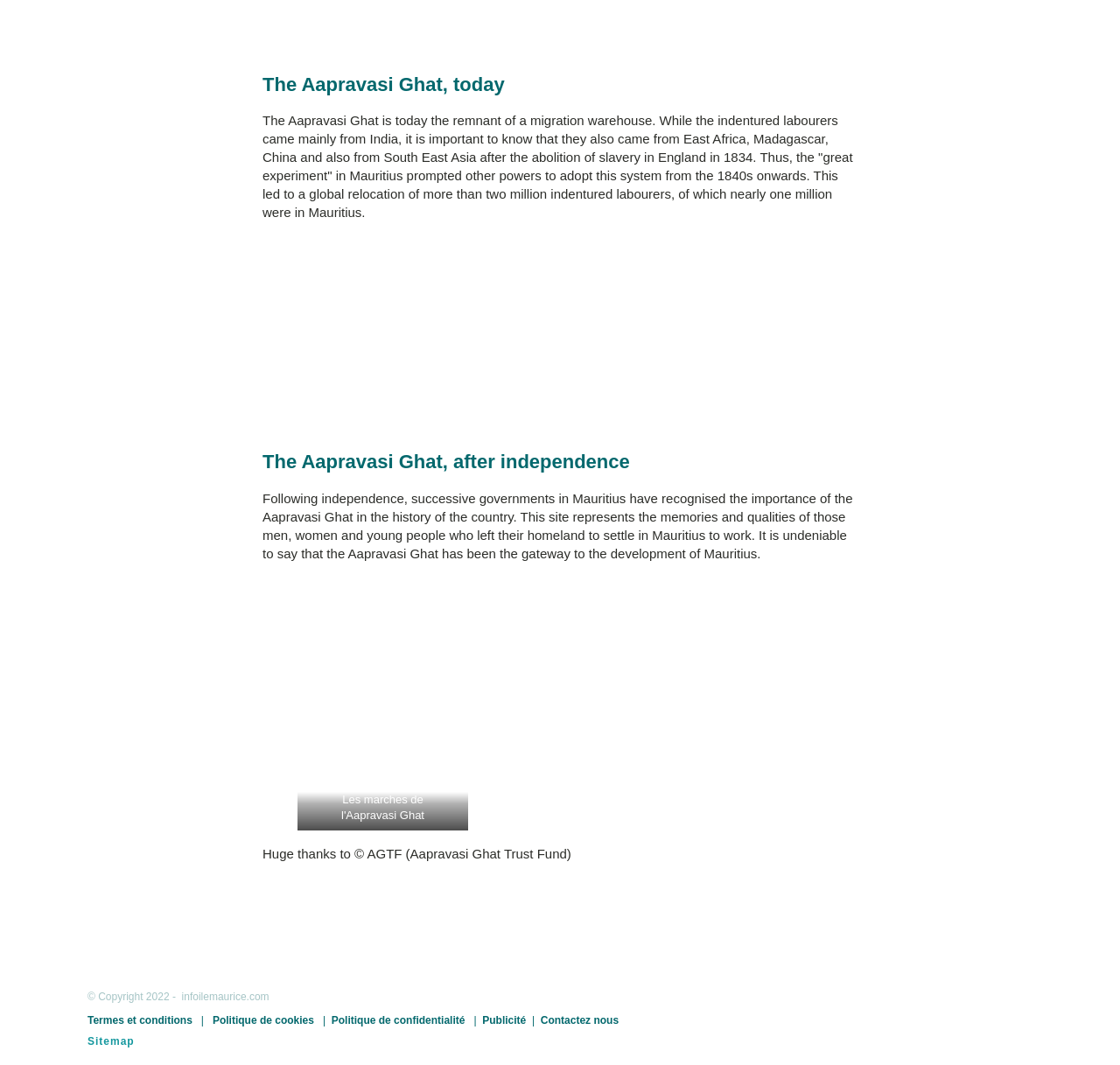Using the details in the image, give a detailed response to the question below:
What is the significance of the Aapravasi Ghat?

The Aapravasi Ghat is considered the gateway to the development of Mauritius, as it represents the memories and qualities of those who left their homeland to settle in Mauritius to work.